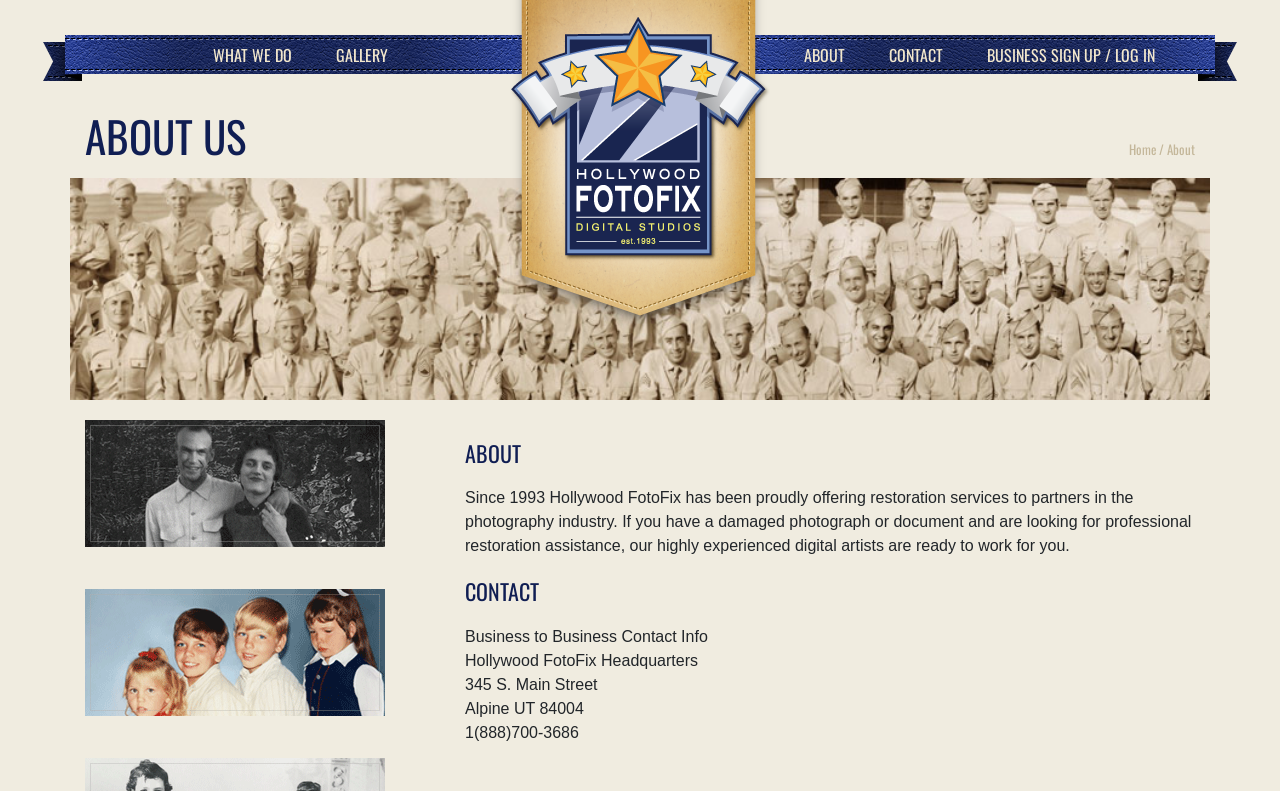How can businesses contact Hollywood FotoFix?
Look at the image and respond with a one-word or short phrase answer.

1(888)700-3686